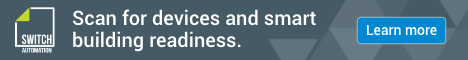Explain the image with as much detail as possible.

The image features a promotional banner for Switch Automation, highlighting their services related to smart building technologies. It emphasizes a call to action with the message, "Scan for devices and smart building readiness," encouraging users to engage with the technology. The design integrates a clean, modern logo of Switch Automation, reinforcing its focus on automation and digital solutions in building management. The contrasting colors and clear typography aim to attract attention and facilitate interaction, with a prominent "Learn more" button inviting further exploration of their offerings.